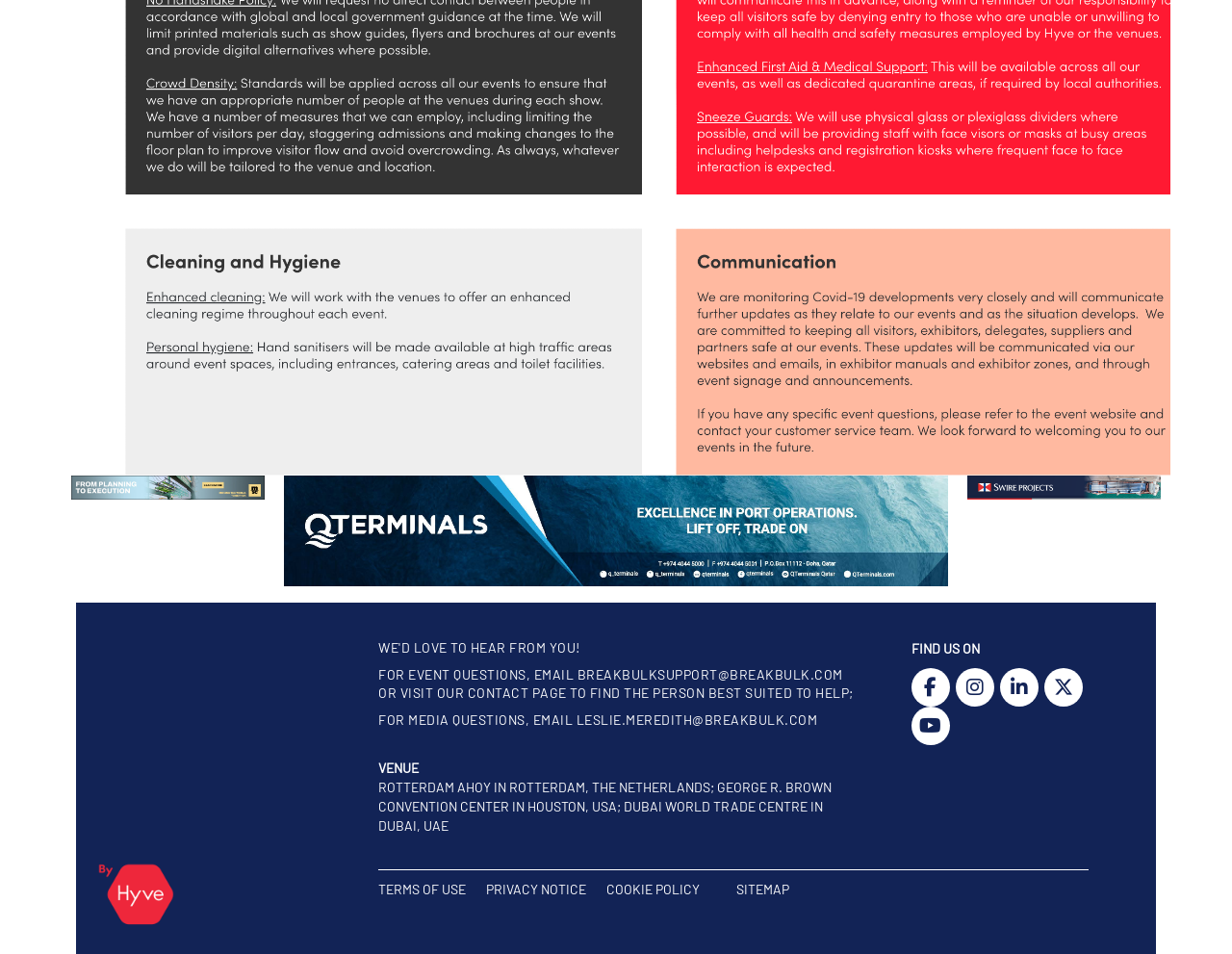Show me the bounding box coordinates of the clickable region to achieve the task as per the instruction: "Email for event questions".

[0.466, 0.698, 0.684, 0.716]